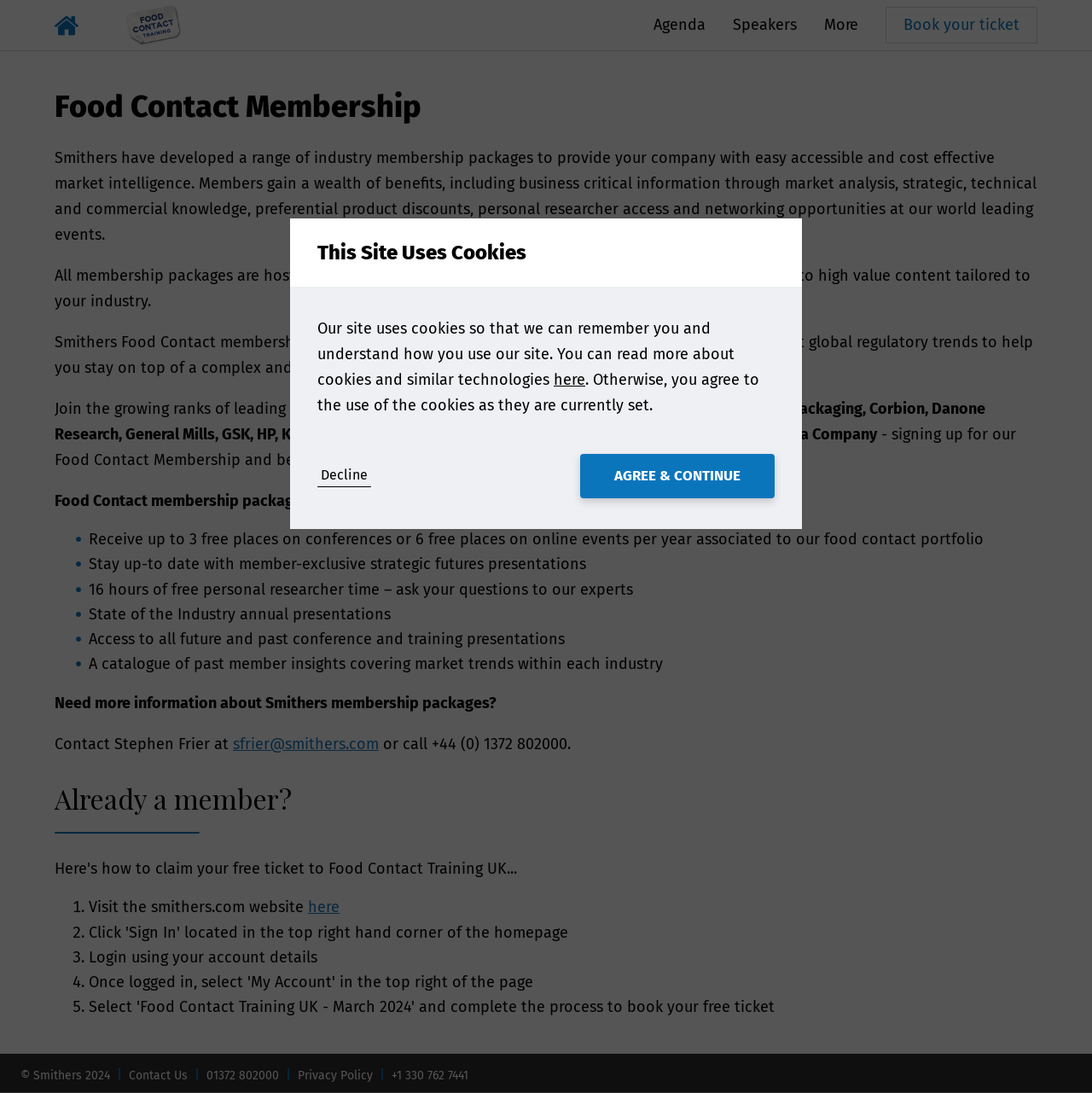Please find and generate the text of the main heading on the webpage.

Food Contact Membership